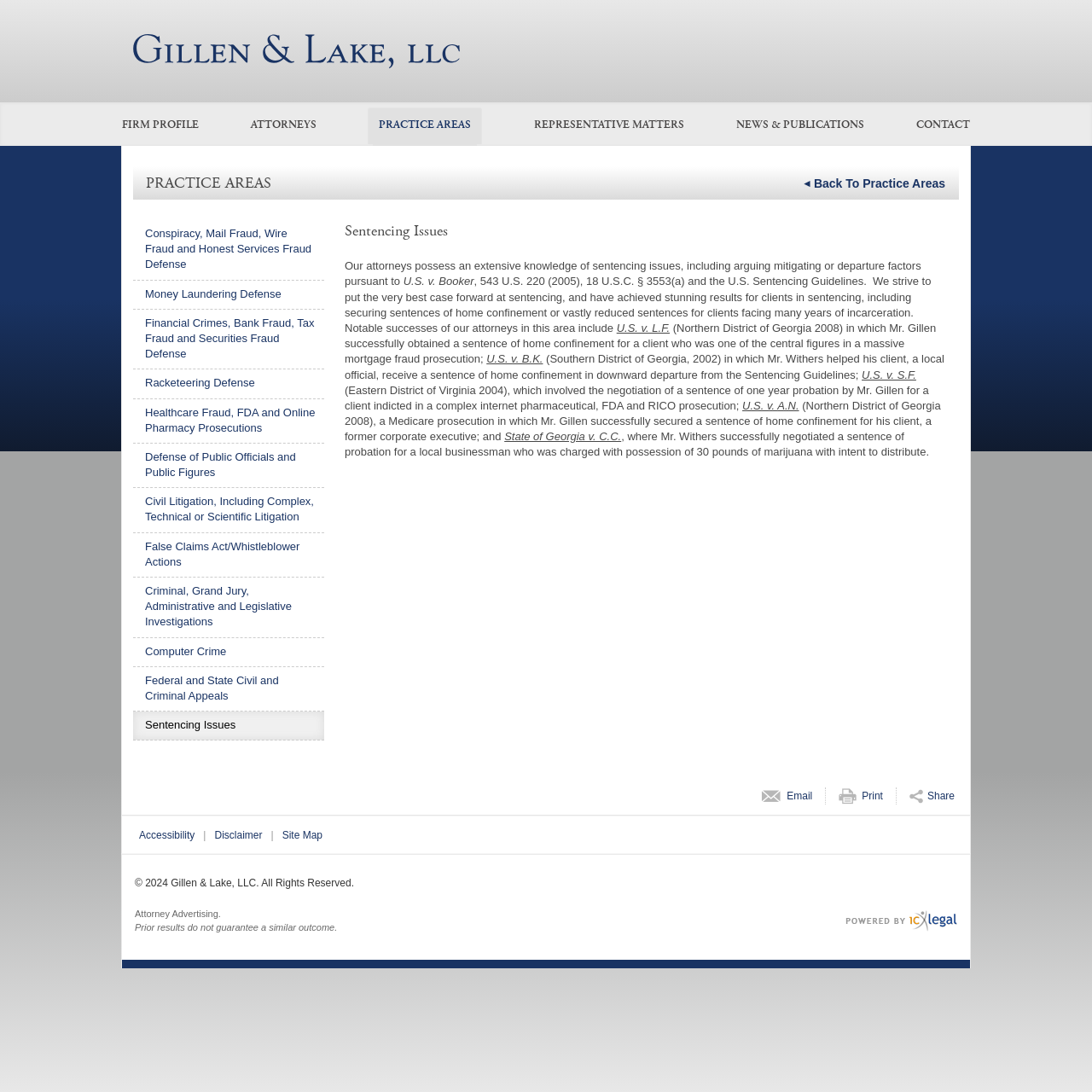Provide the bounding box coordinates for the area that should be clicked to complete the instruction: "Go to the 'FIRM PROFILE' page".

[0.111, 0.098, 0.183, 0.132]